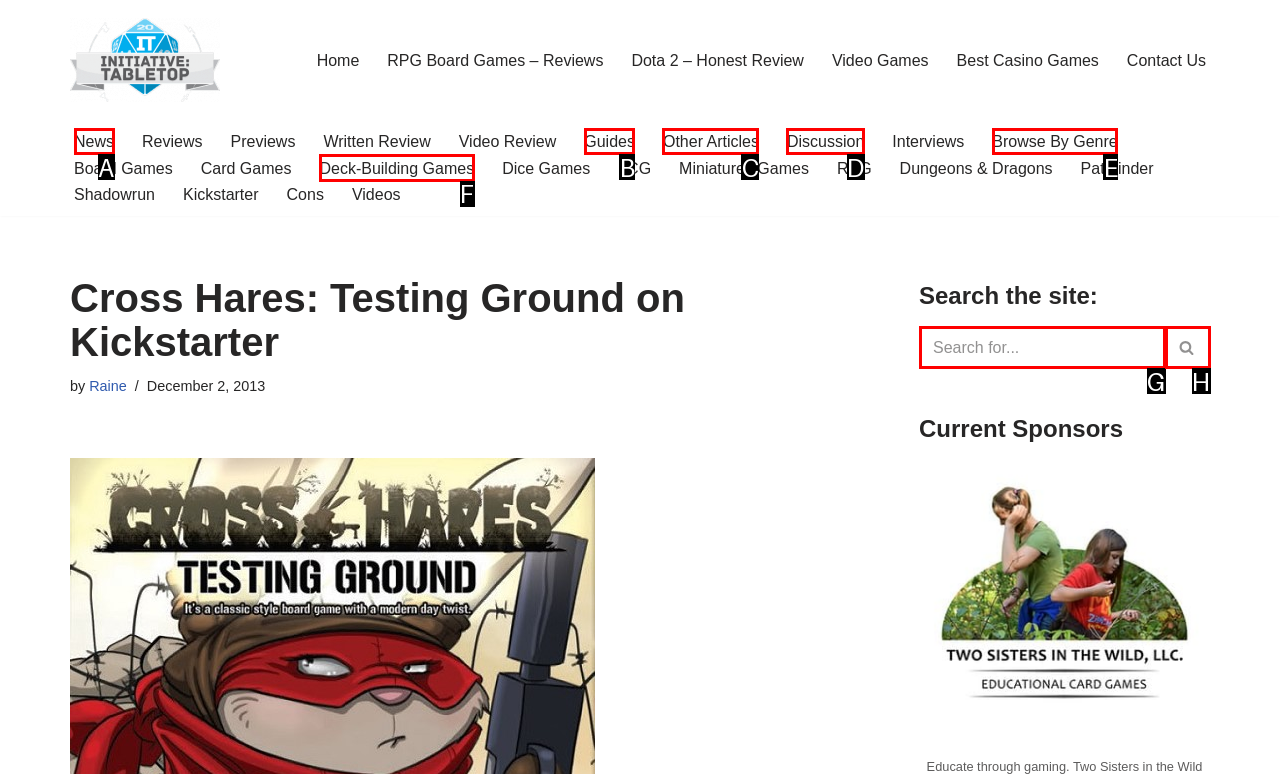Choose the option that matches the following description: parent_node: Search for... aria-label="Search"
Reply with the letter of the selected option directly.

H